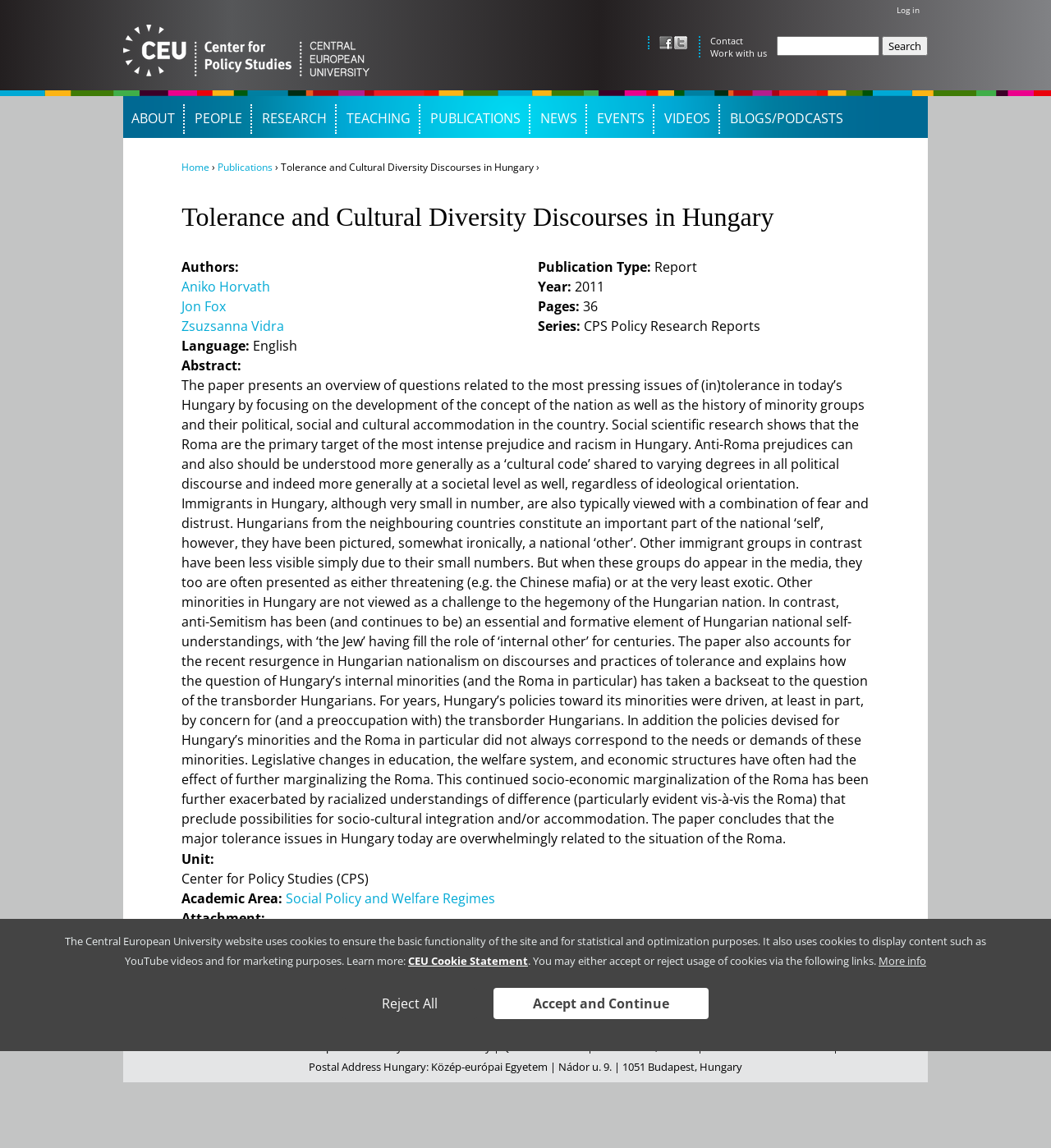Using the description: "parent_node: User menu title="Home"", identify the bounding box of the corresponding UI element in the screenshot.

[0.117, 0.021, 0.352, 0.071]